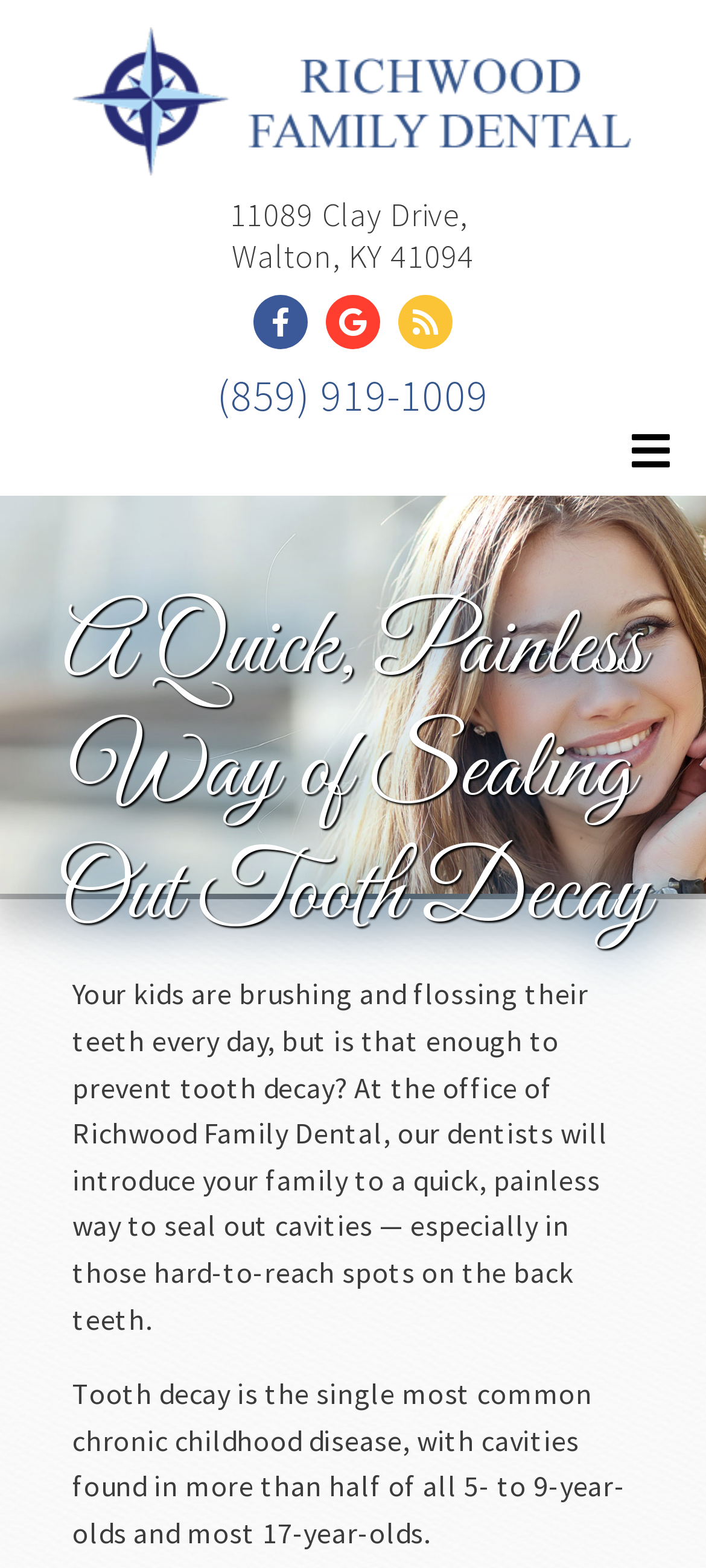What is the phone number to call Richwood Family Dental?
Look at the screenshot and provide an in-depth answer.

I found the phone number by looking at the link element [256] and its child static text element [301], which contains the phone number.